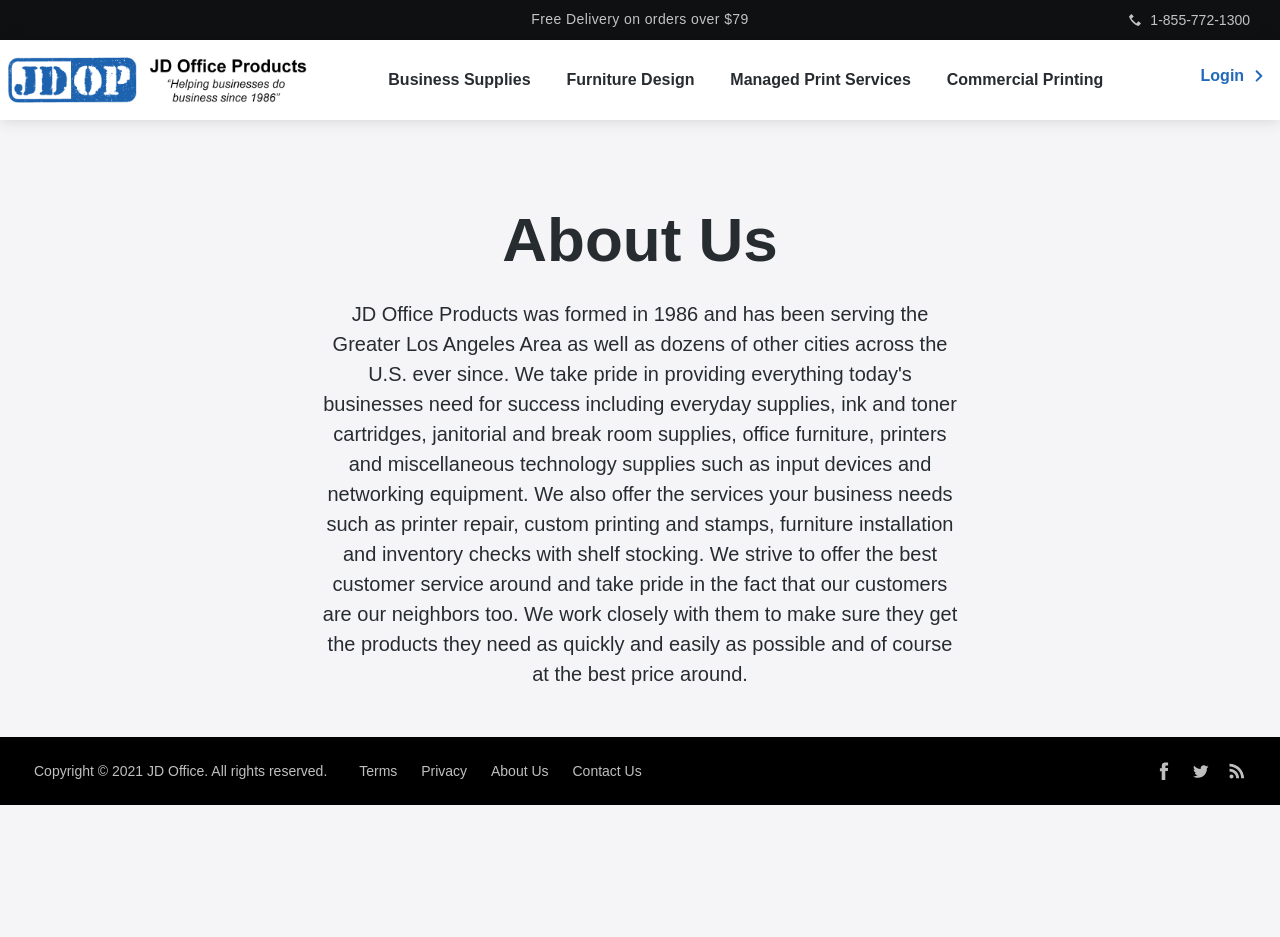Locate the bounding box coordinates of the UI element described by: "About Us". Provide the coordinates as four float numbers between 0 and 1, formatted as [left, top, right, bottom].

[0.38, 0.812, 0.432, 0.833]